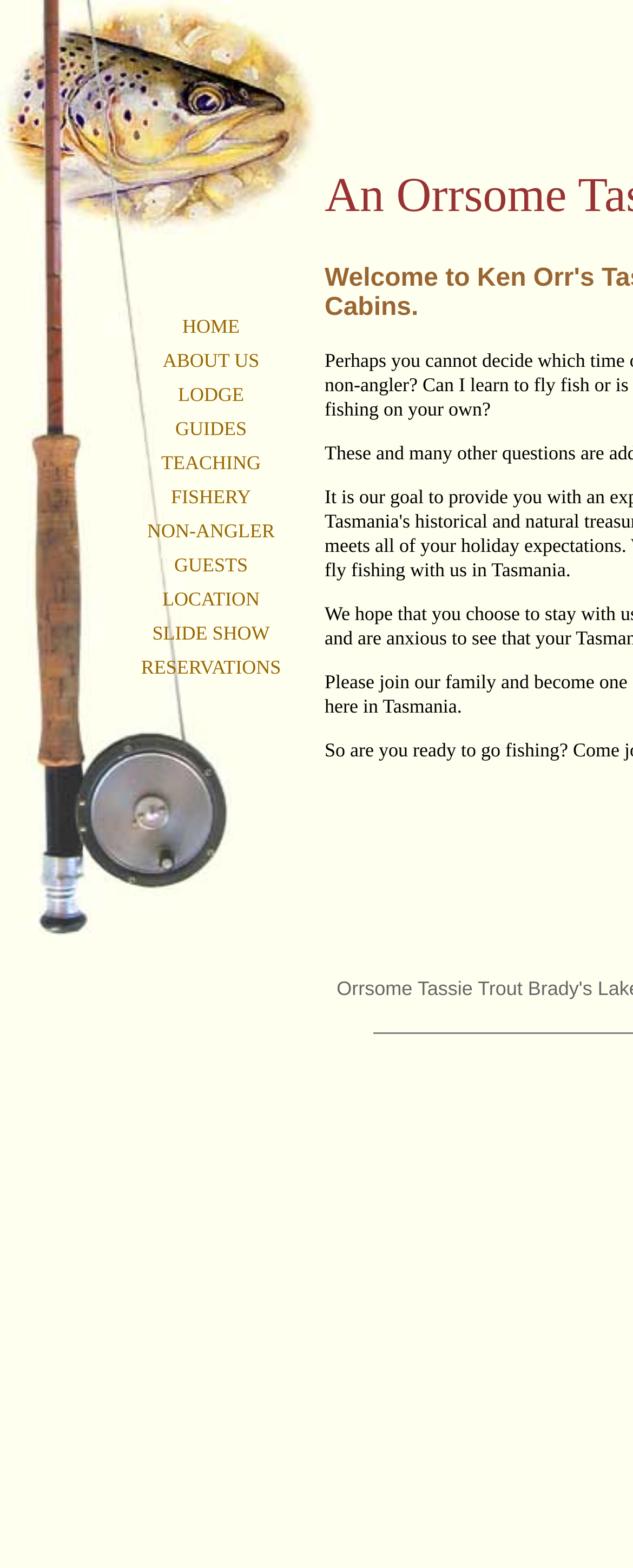Locate the bounding box coordinates of the region to be clicked to comply with the following instruction: "Check RESERVATIONS". The coordinates must be four float numbers between 0 and 1, in the form [left, top, right, bottom].

[0.223, 0.418, 0.444, 0.433]